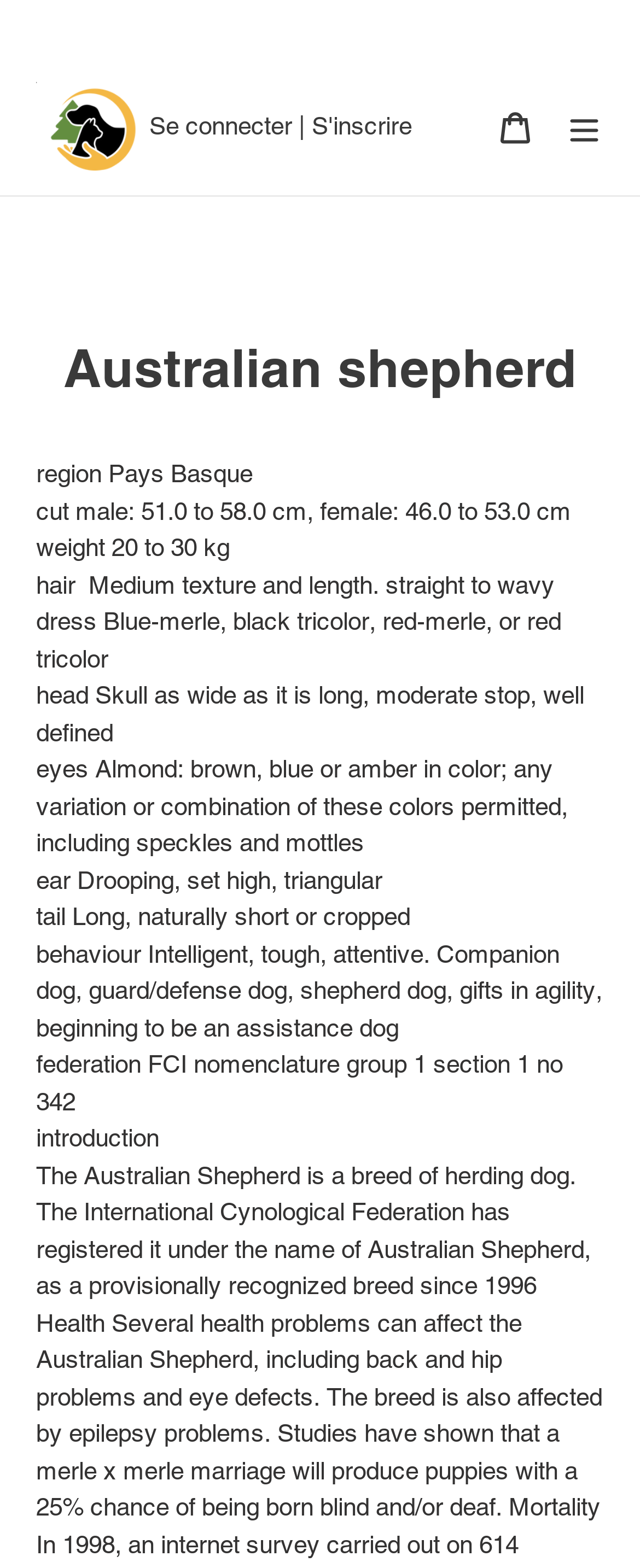Generate a thorough caption detailing the webpage content.

The webpage is about the Australian Shepherd breed, with a prominent image of the breed at the top left corner. The page has a navigation menu at the top right corner, with links to "Se connecter | S'inscrire", "Cart", and a "Menu" button that expands to reveal more options.

Below the navigation menu, there is a heading that reads "Australian Shepherd". The main content of the page is divided into sections, with the first section describing the breed's physical characteristics. This section includes text about the region, cut, size, weight, hair, and dress of the Australian Shepherd.

The text is organized in a clear and concise manner, with each characteristic described in a separate line. The section on physical characteristics takes up most of the page, with the text arranged in a single column.

Further down the page, there are sections on the breed's head, eyes, ear, tail, behavior, and federation. Each section has a clear heading, and the text is descriptive and informative.

There are no other images on the page besides the initial image of the Australian Shepherd at the top left corner. The overall layout of the page is clean and easy to navigate, with a focus on providing detailed information about the breed.